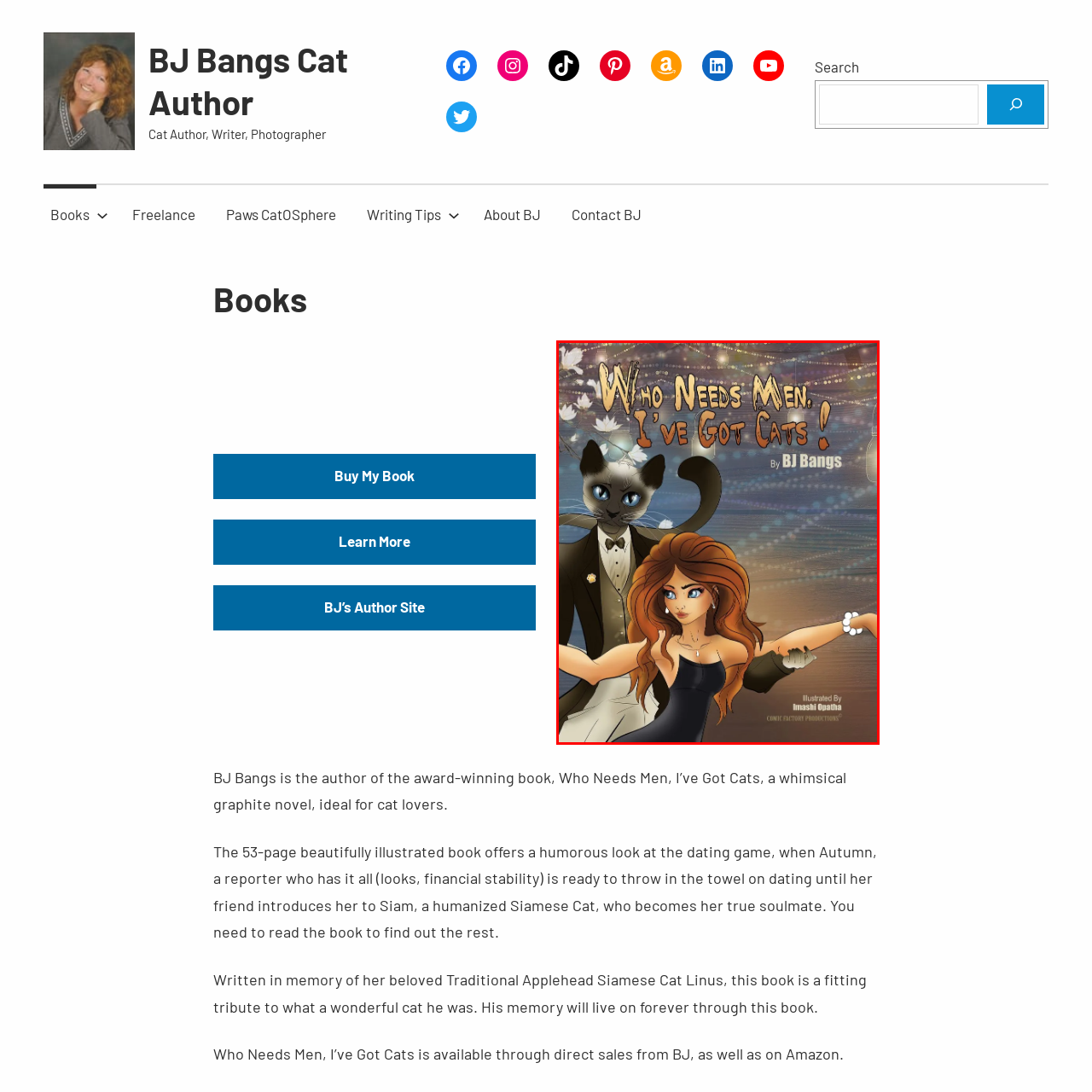Carefully describe the image located within the red boundary.

The image features the cover of the whimsical book titled "Who Needs Men, I've Got Cats!" authored by BJ Bangs. The illustration showcases a charming scene set against a backdrop adorned with twinkling lights, creating a whimsical and enchanting atmosphere. Central to the design is a beautiful woman with flowing hair, dressed elegantly, and beside her is a humanized Siamese cat in a tuxedo, adding a playful touch to the cover. The title is prominently displayed at the top in an eye-catching font, emphasizing the humorous theme, while BJ Bangs' name appears just below it, highlighting her role as the author. This delightful cover encapsulates the book's lighthearted exploration of dating through the eyes of a cat lover.